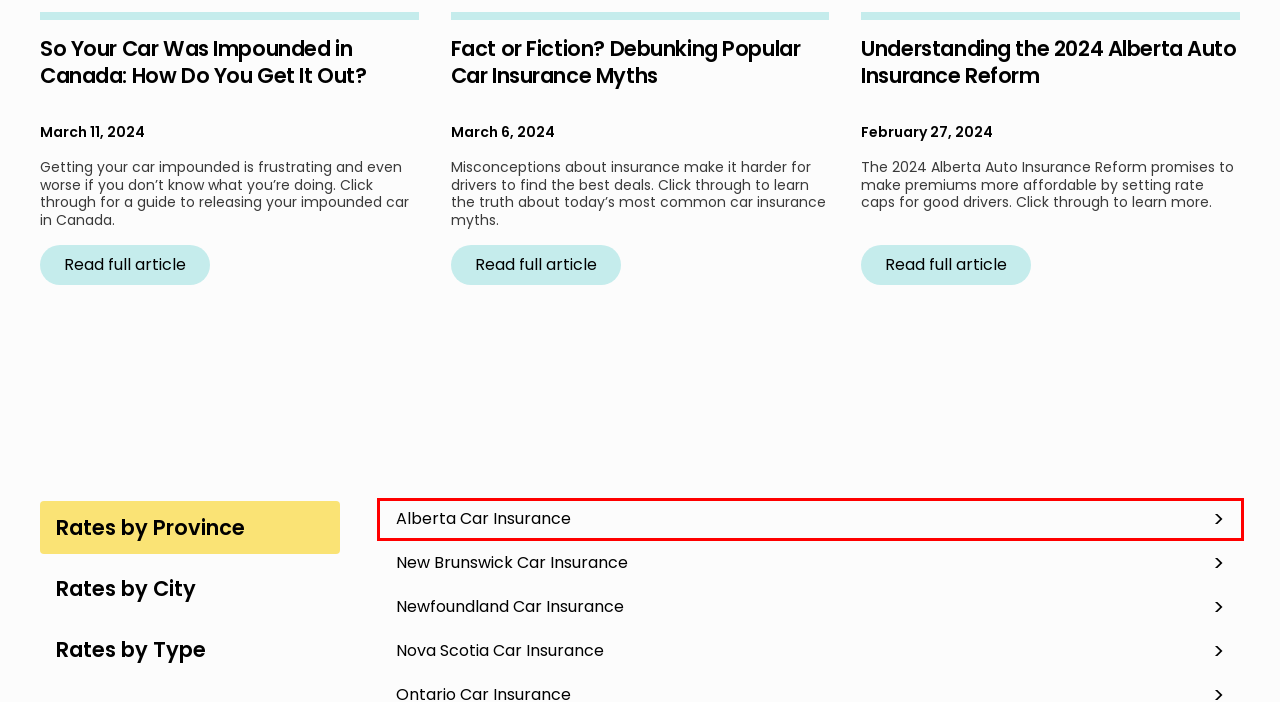Examine the screenshot of a webpage with a red rectangle bounding box. Select the most accurate webpage description that matches the new webpage after clicking the element within the bounding box. Here are the candidates:
A. Mortgage Rates - Compare the Best Rates In Canada | MyChoice
B. So Your Car Was Impounded in Canada: How Do You Get It Out? | MyChoice
C. Canadian Vehicle Survey 2008 Update Report
D. Understanding the 2024 Alberta Auto Insurance Reform | MyChoice
E. About Us | MyChoice
F. Fact or Fiction? Debunking Popular Car Insurance Myths | MyChoice
G. Personal Loans: Get Approved For A Loan Quickly & Easily | MyChoice
H. Privacy Policy | MyChoice

B